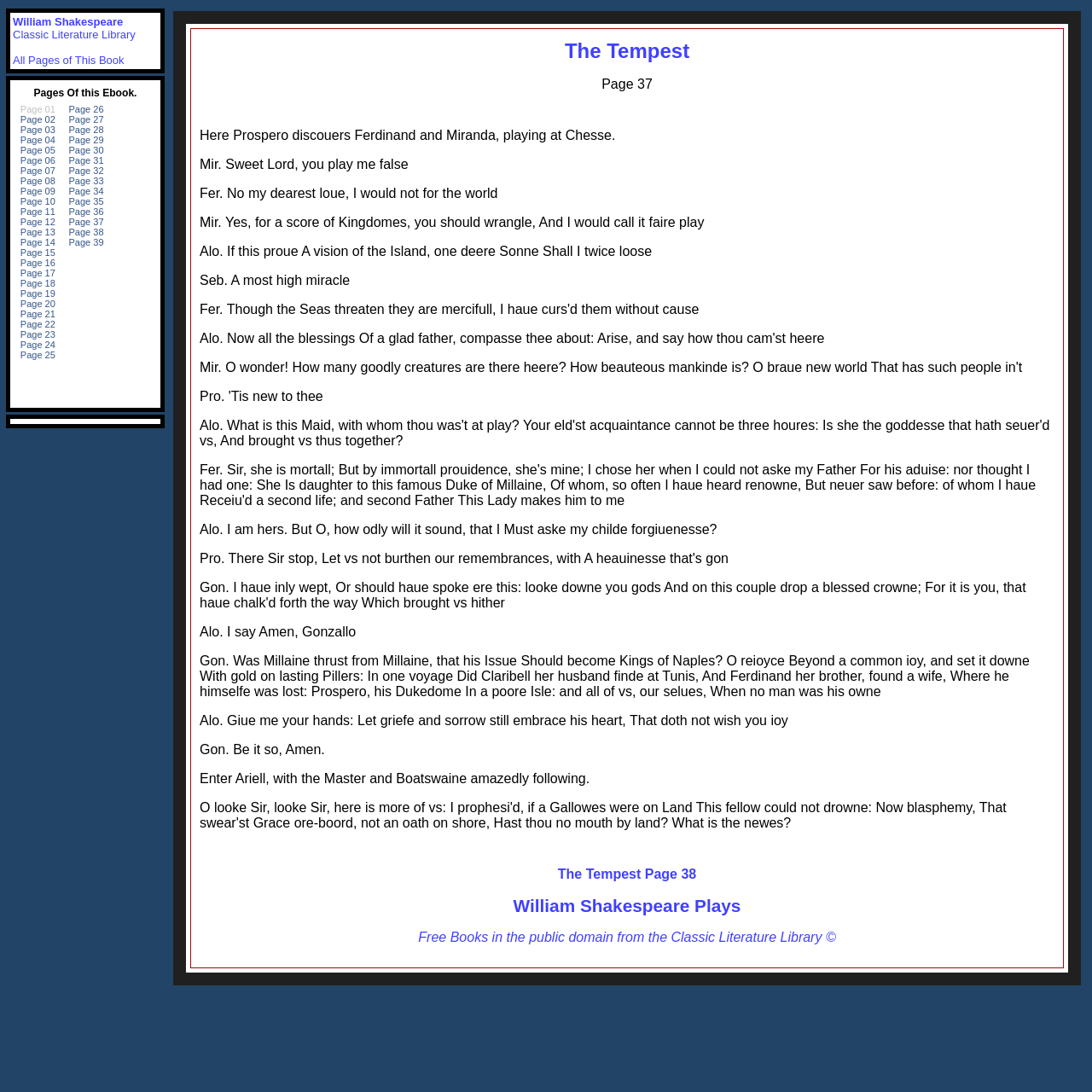Utilize the details in the image to give a detailed response to the question: What is the name of the play?

The question can be answered by looking at the heading element 'The Tempest' at the top of the page, which indicates that the webpage is about the play 'The Tempest' by William Shakespeare.